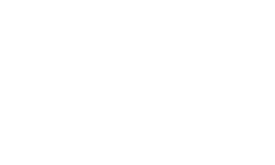Analyze the image and answer the question with as much detail as possible: 
What type of information is at risk of exposure?

The CVE-2018-13379 vulnerability poses significant risks as it could potentially lead to the exposure of sensitive information, such as usernames and passwords in plaintext, which could be catastrophic for network security.